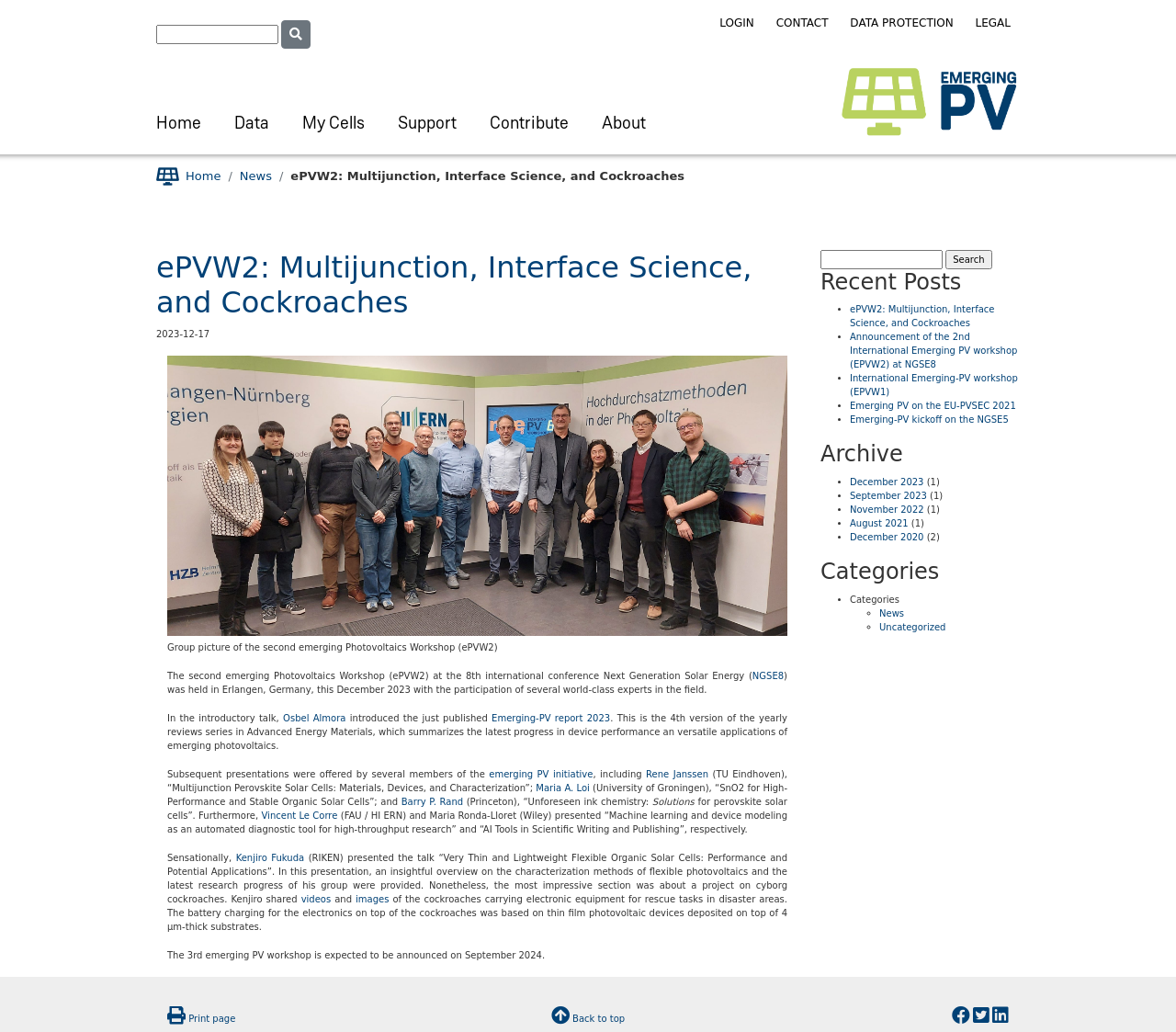With reference to the image, please provide a detailed answer to the following question: How many recent posts are listed?

I counted the recent posts listed, which are 'ePVW2: Multijunction, Interface Science, and Cockroaches', 'Announcement of the 2nd International Emerging PV workshop (EPVW2) at NGSE8', 'International Emerging-PV workshop (EPVW1)', and 'Emerging PV on the EU-PVSEC 2021', and found that there are 4 recent posts listed.